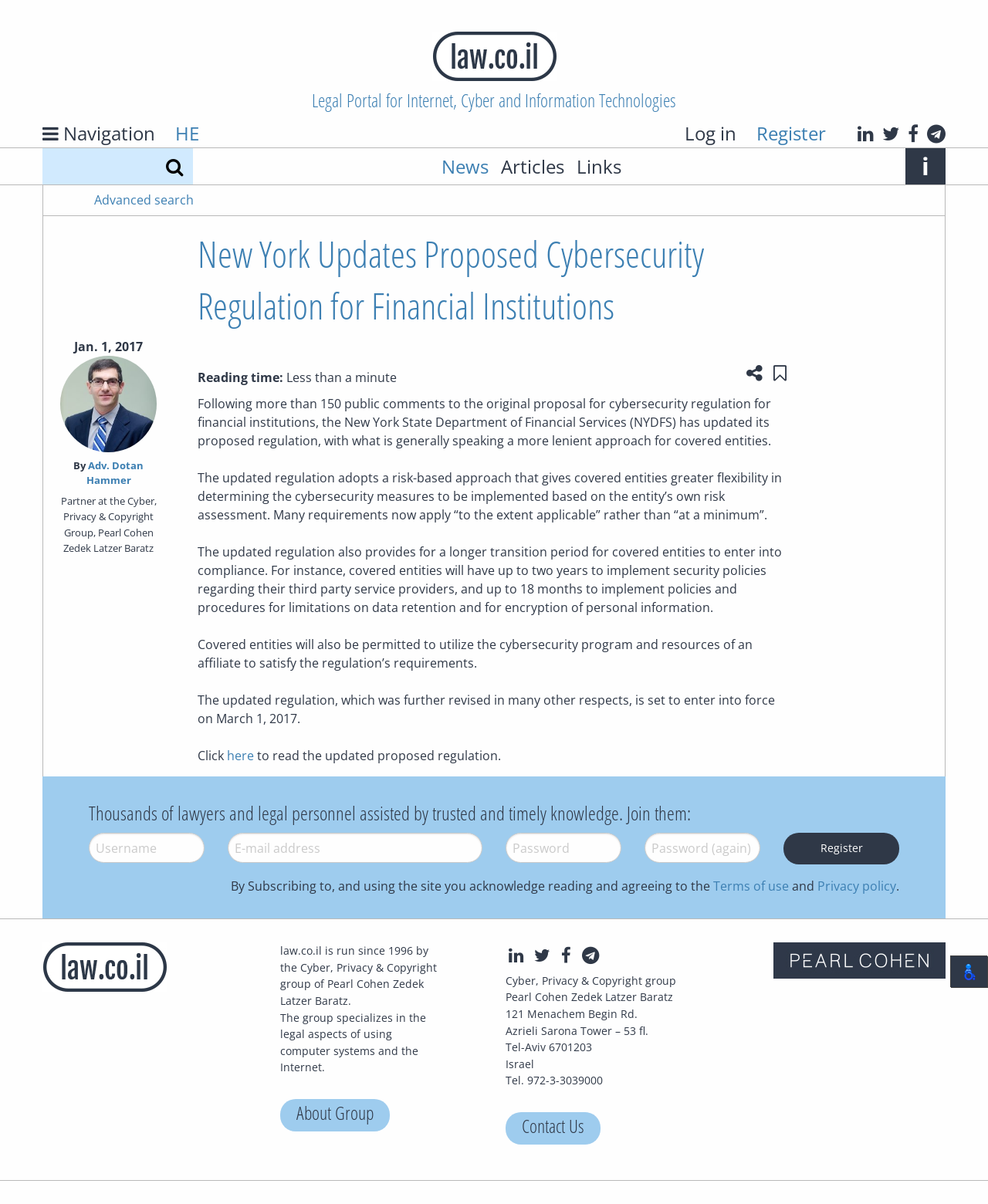Answer the question briefly using a single word or phrase: 
What is the name of the law firm associated with the website?

Pearl Cohen Zedek Latzer Baratz